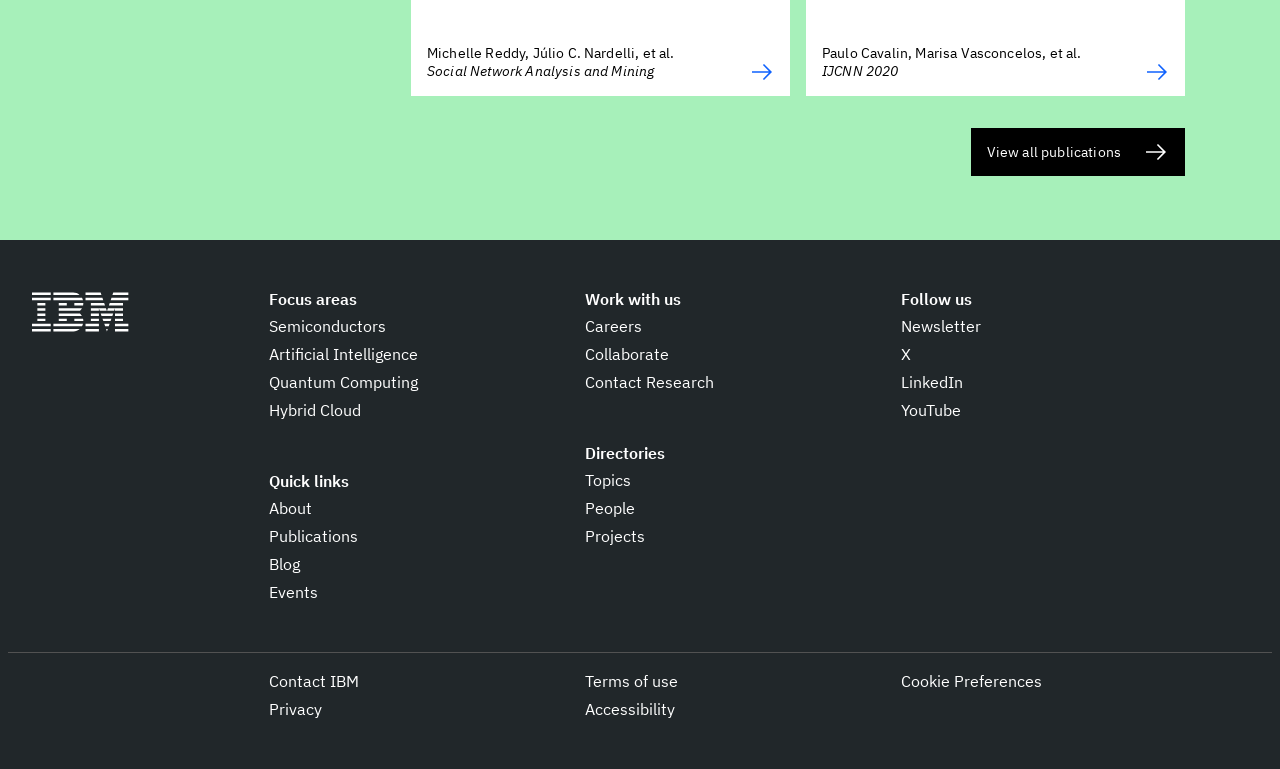Bounding box coordinates should be provided in the format (top-left x, top-left y, bottom-right x, bottom-right y) with all values between 0 and 1. Identify the bounding box for this UI element: Newsletter

[0.704, 0.408, 0.766, 0.439]